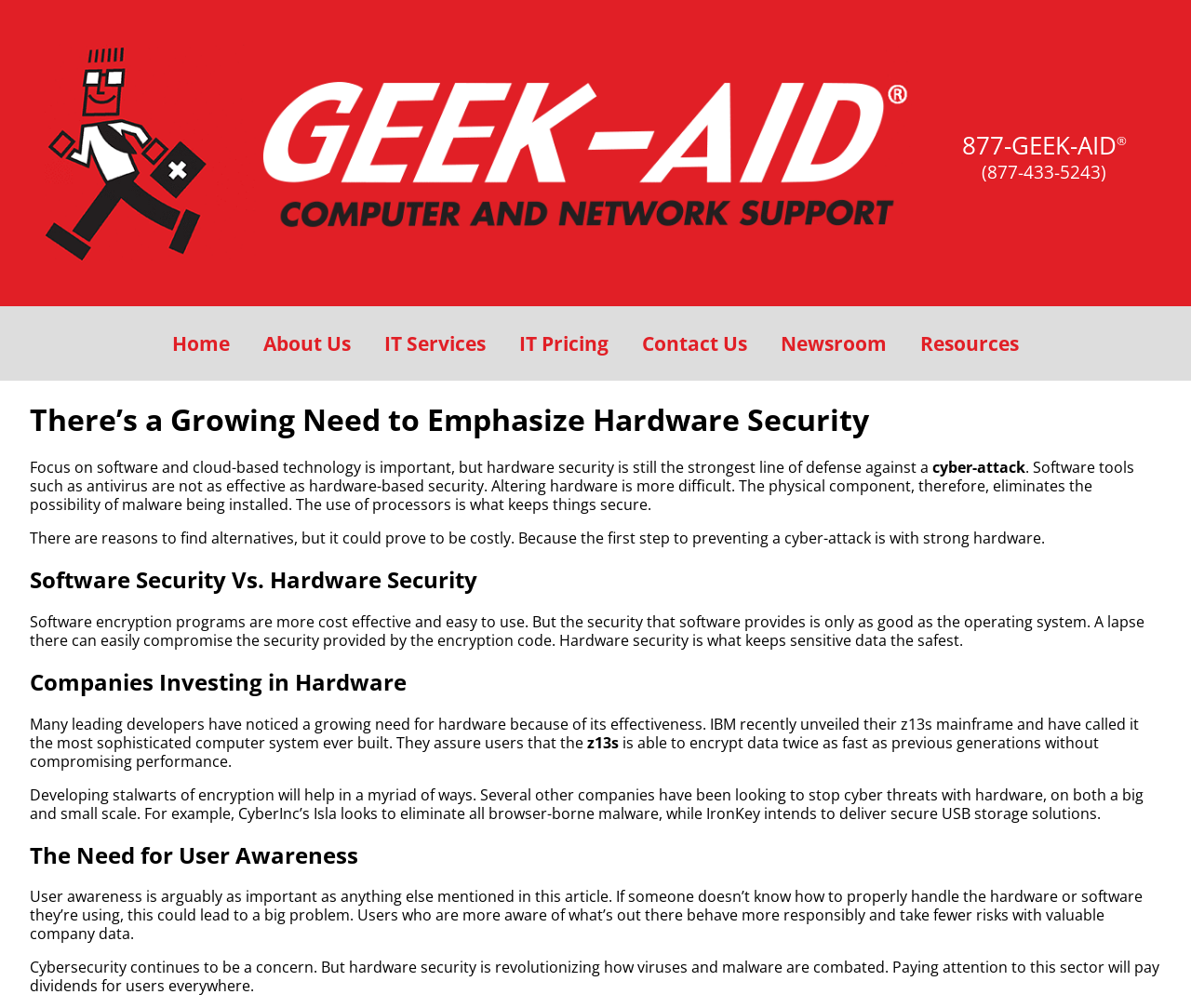Identify the bounding box coordinates of the element to click to follow this instruction: 'Call 877-GEEK-AID'. Ensure the coordinates are four float values between 0 and 1, provided as [left, top, right, bottom].

[0.808, 0.128, 0.937, 0.16]